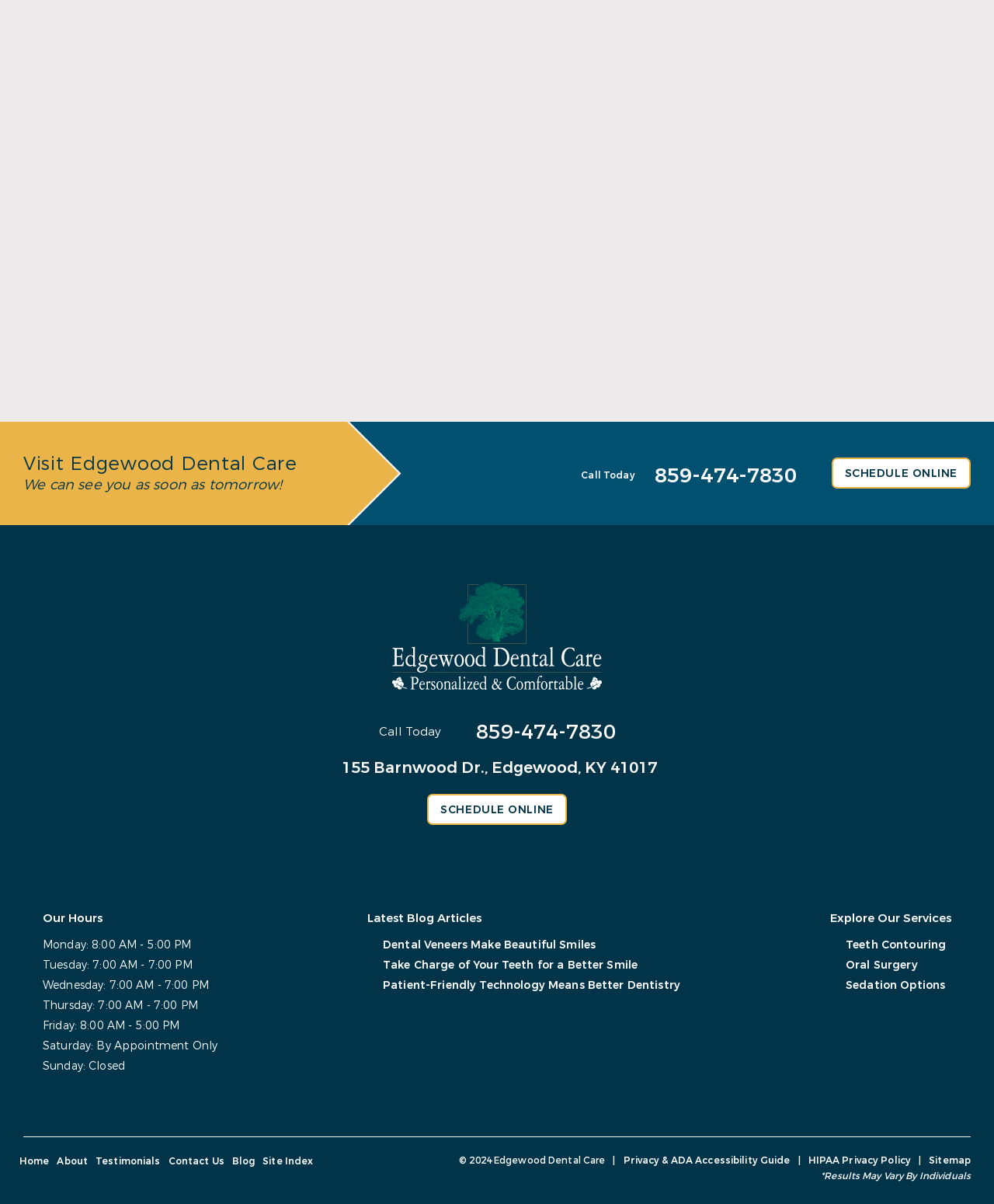Can you pinpoint the bounding box coordinates for the clickable element required for this instruction: "Read about Dental Veneers"? The coordinates should be four float numbers between 0 and 1, i.e., [left, top, right, bottom].

[0.023, 0.089, 0.325, 0.258]